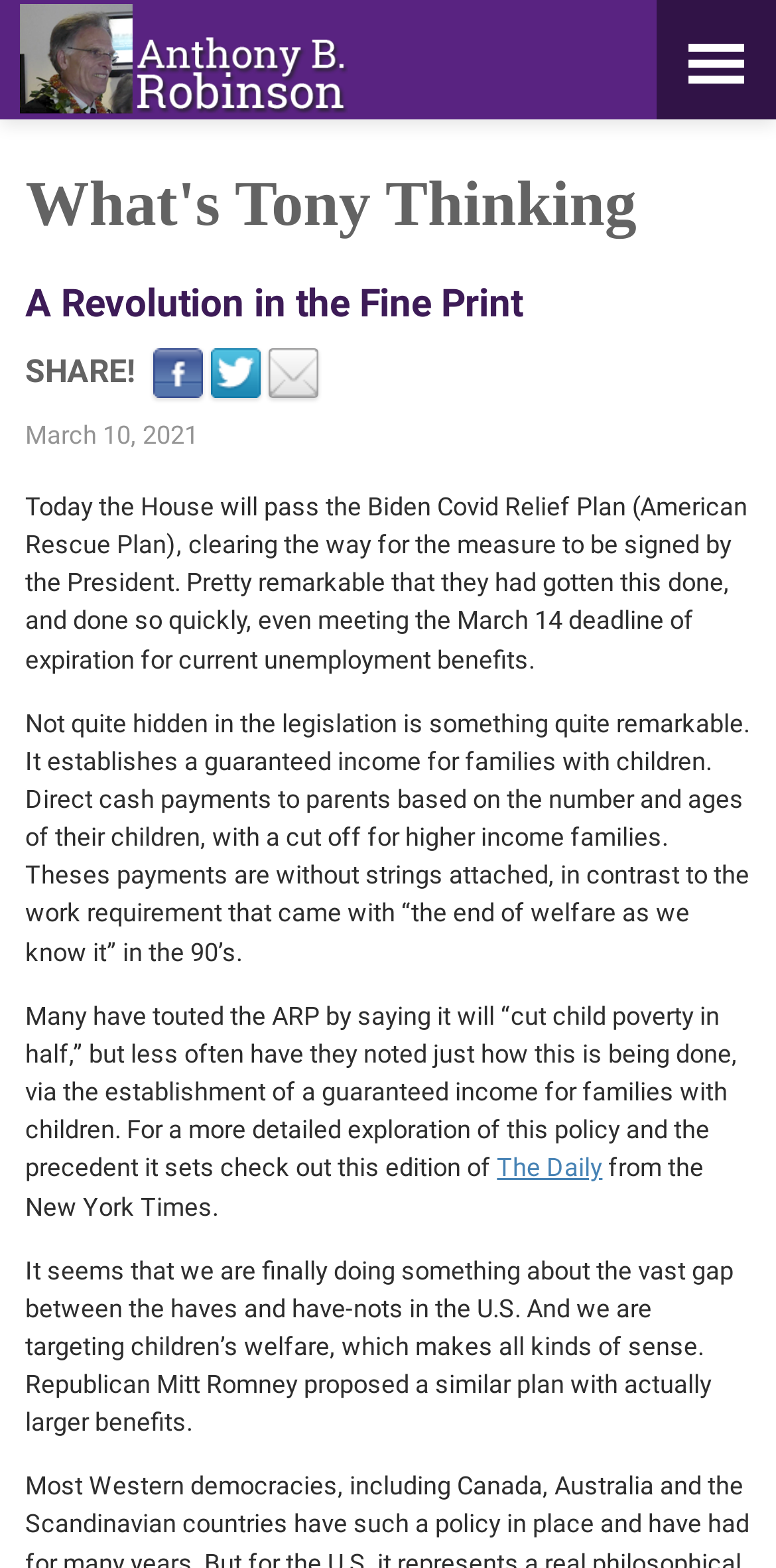Offer a detailed explanation of the webpage layout and contents.

The webpage appears to be a blog post or article discussing the Biden Covid Relief Plan, also known as the American Rescue Plan. At the top of the page, there is a link to the author's profile, Anthony B. Robinson, and a heading that reads "What's Tony Thinking". Below this, there is a larger heading that states "A Revolution in the Fine Print". 

To the right of the headings, there are three social media links, followed by a "SHARE!" button. The date of the post, March 10, 2021, is displayed below the social media links. 

The main content of the page is a series of paragraphs discussing the Covid Relief Plan. The first paragraph explains that the House will pass the plan, which will then be signed by the President. The following paragraphs delve deeper into the details of the plan, highlighting a significant aspect that establishes a guaranteed income for families with children. 

The text is divided into four paragraphs, with the last paragraph mentioning a similar plan proposed by Republican Mitt Romney. There is also a link to an edition of "The Daily" from the New York Times, which provides a more detailed exploration of the policy. Overall, the webpage presents a detailed analysis of the Covid Relief Plan, focusing on its impact on child poverty and the introduction of a guaranteed income for families with children.